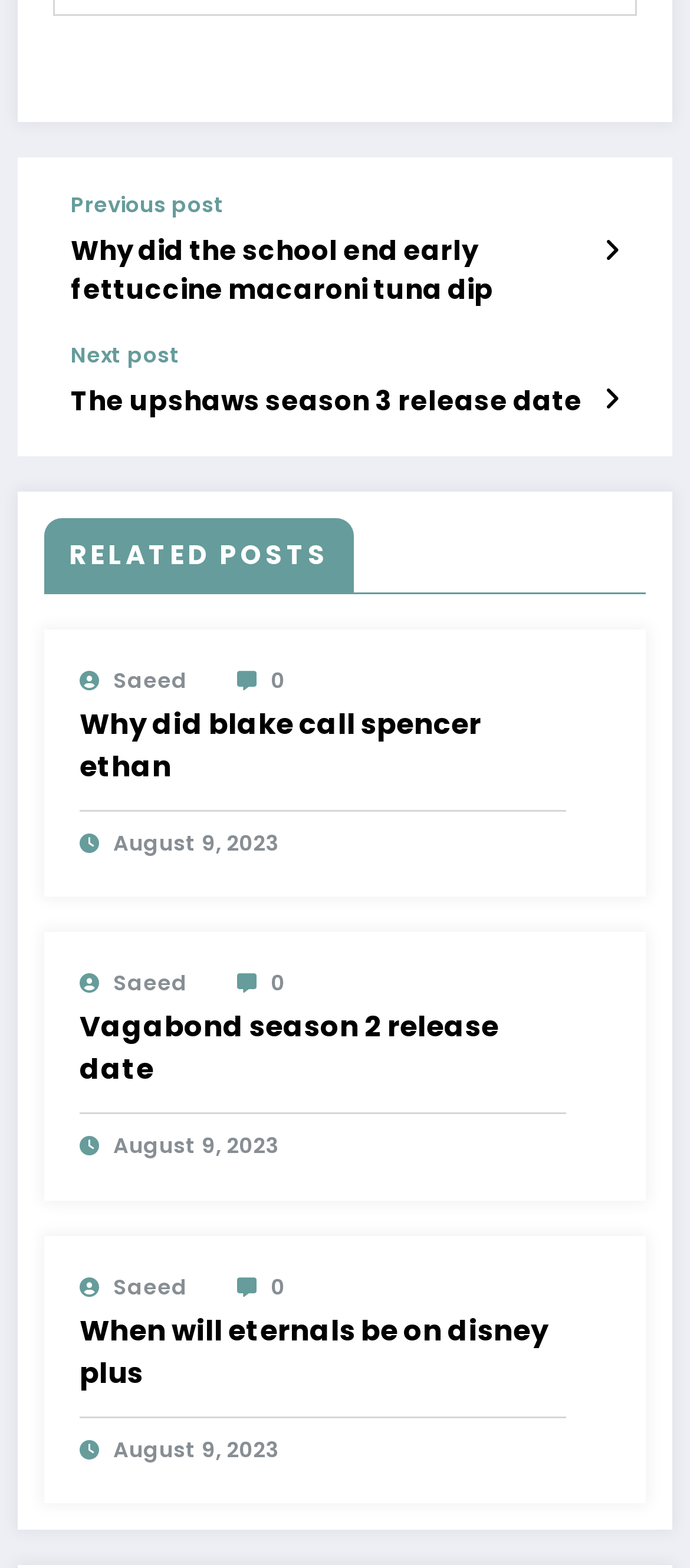Please identify the bounding box coordinates of the region to click in order to complete the given instruction: "Check the post date 'August 9, 2023'". The coordinates should be four float numbers between 0 and 1, i.e., [left, top, right, bottom].

[0.164, 0.528, 0.405, 0.547]